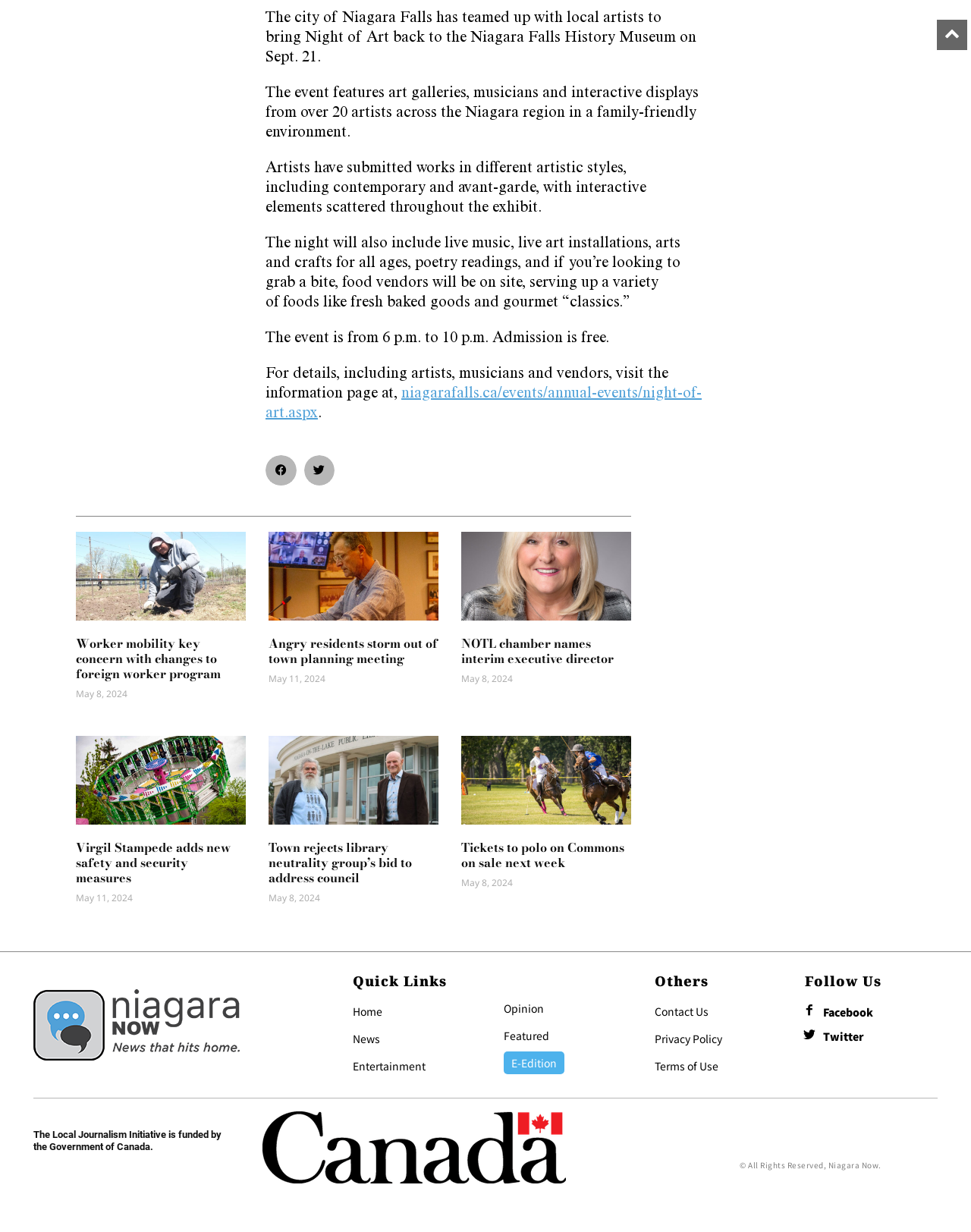What is the name of the organization that funded the Local Journalism Initiative?
Provide a one-word or short-phrase answer based on the image.

Government of Canada